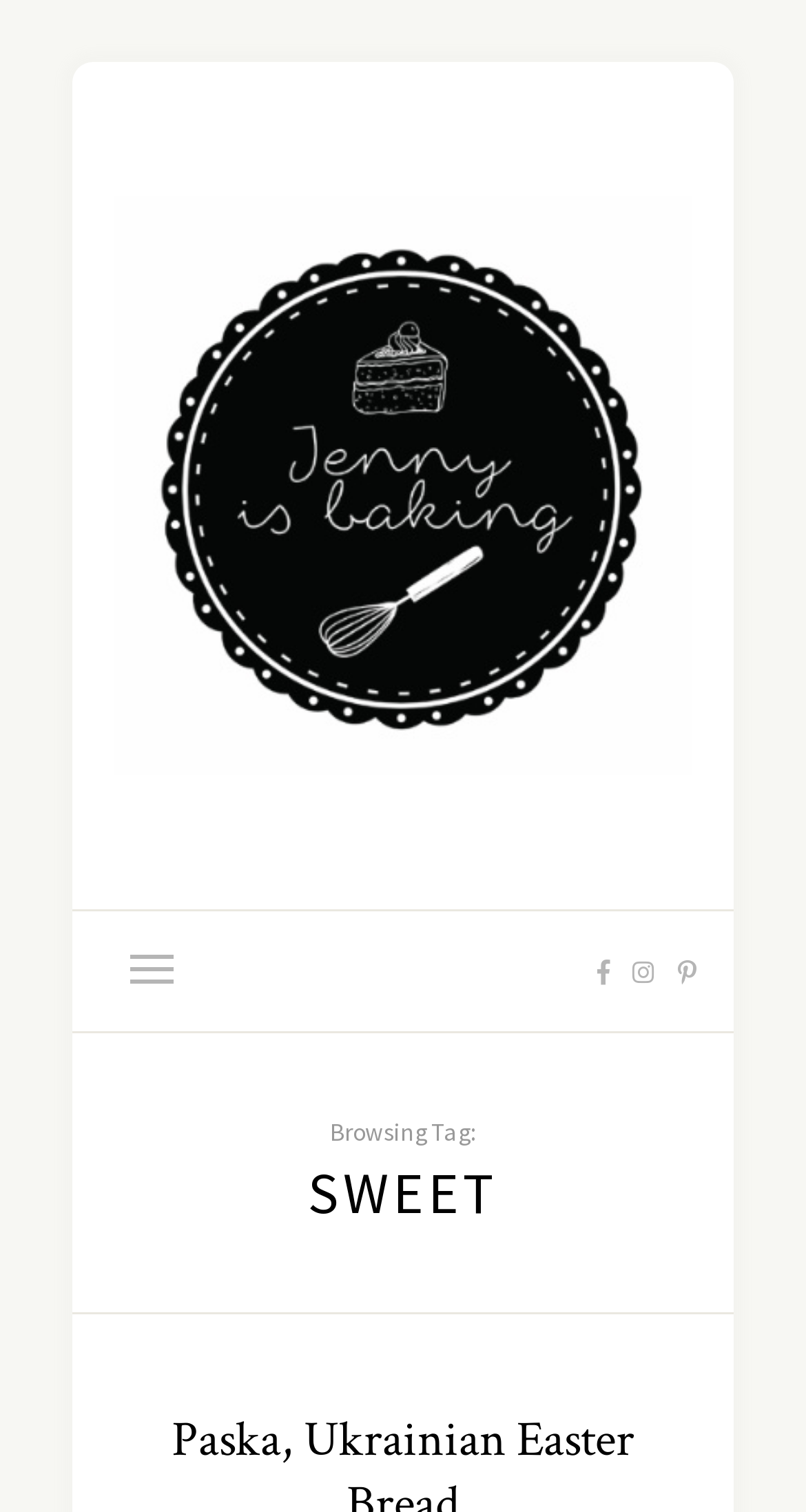Bounding box coordinates should be provided in the format (top-left x, top-left y, bottom-right x, bottom-right y) with all values between 0 and 1. Identify the bounding box for this UI element: alt="Jenny is baking"

[0.141, 0.495, 0.859, 0.519]